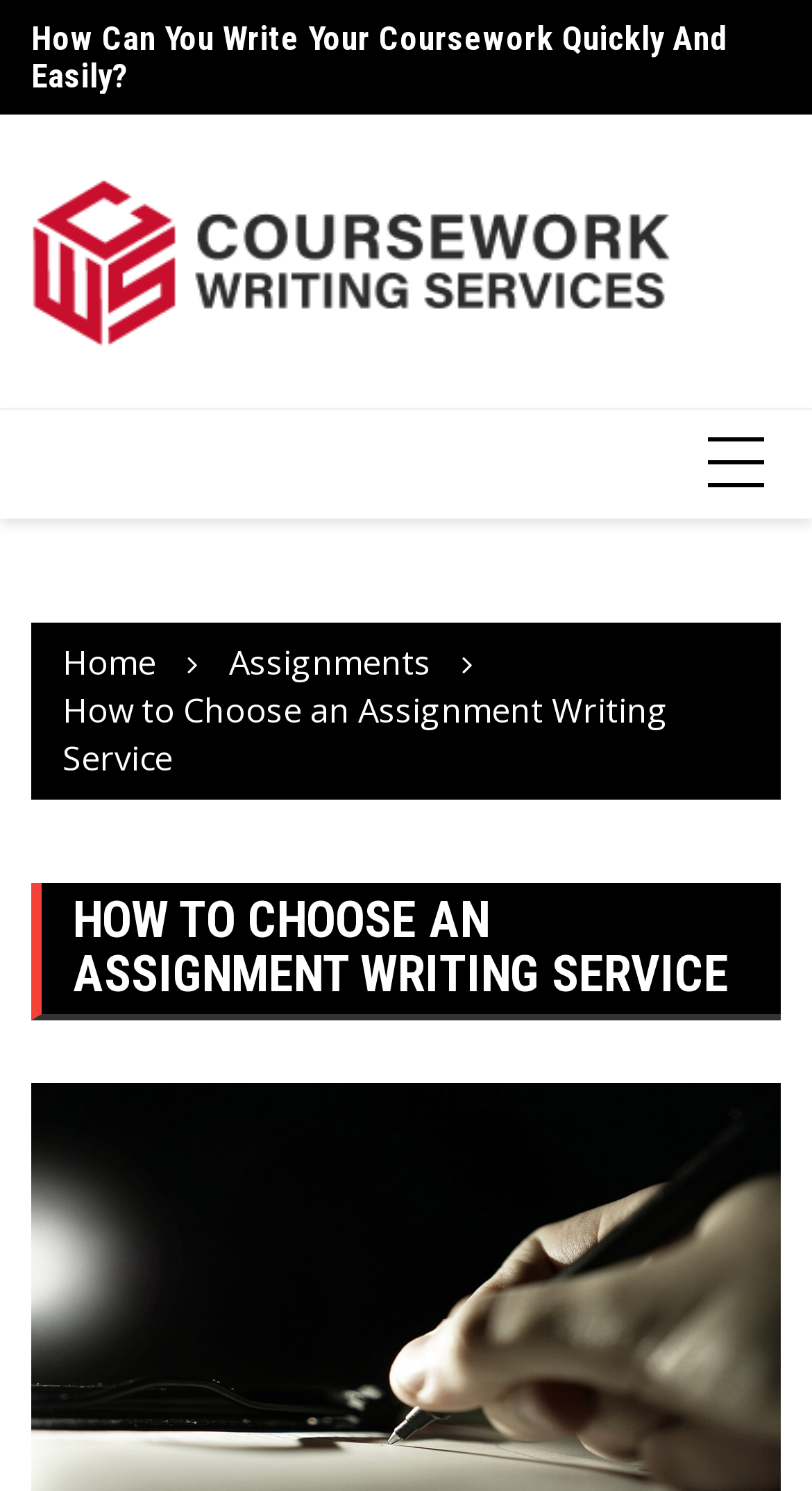Locate the bounding box of the user interface element based on this description: "Assignments".

[0.282, 0.429, 0.531, 0.46]